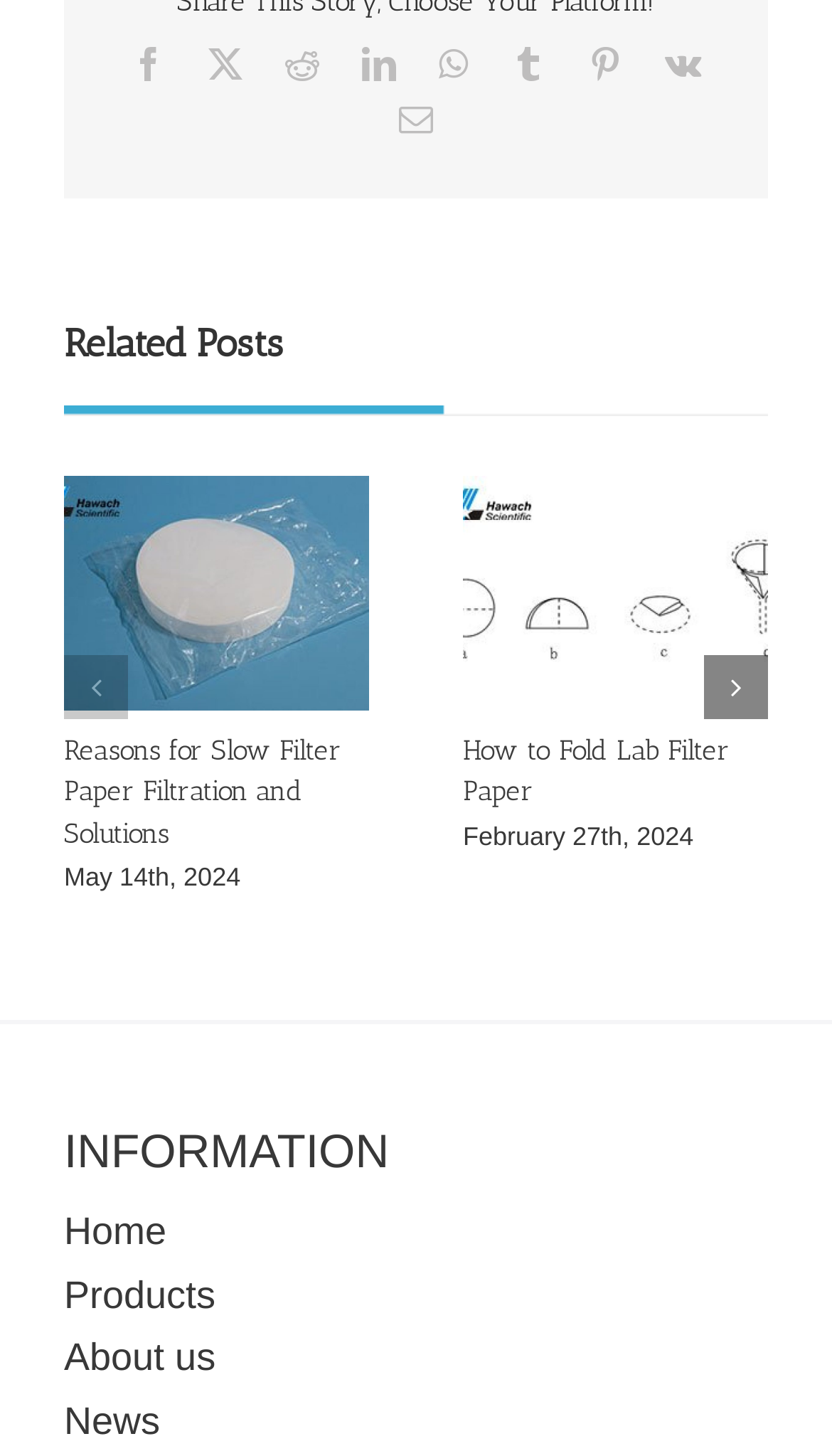Find the bounding box coordinates for the element that must be clicked to complete the instruction: "Read news". The coordinates should be four float numbers between 0 and 1, indicated as [left, top, right, bottom].

[0.077, 0.961, 0.192, 0.991]